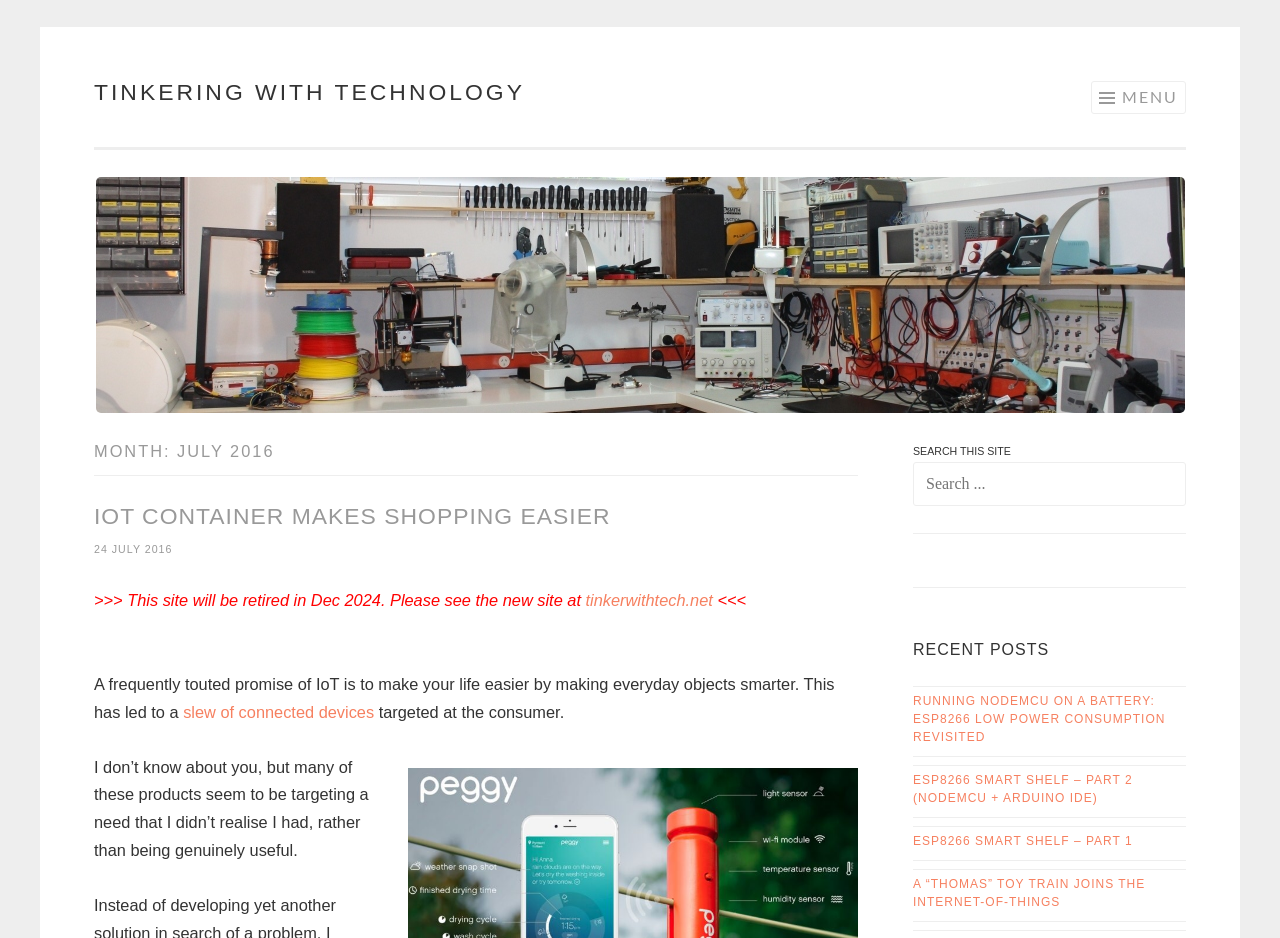How many recent posts are listed?
Answer the question in as much detail as possible.

The recent posts are listed under the heading 'RECENT POSTS'. There are four links with headings 'RUNNING NODEMCU ON A BATTERY: ESP8266 LOW POWER CONSUMPTION REVISITED', 'ESP8266 SMART SHELF – PART 2 (NODEMCU + ARDUINO IDE)', 'ESP8266 SMART SHELF – PART 1', and 'A “THOMAS” TOY TRAIN JOINS THE INTERNET-OF-THINGS'.